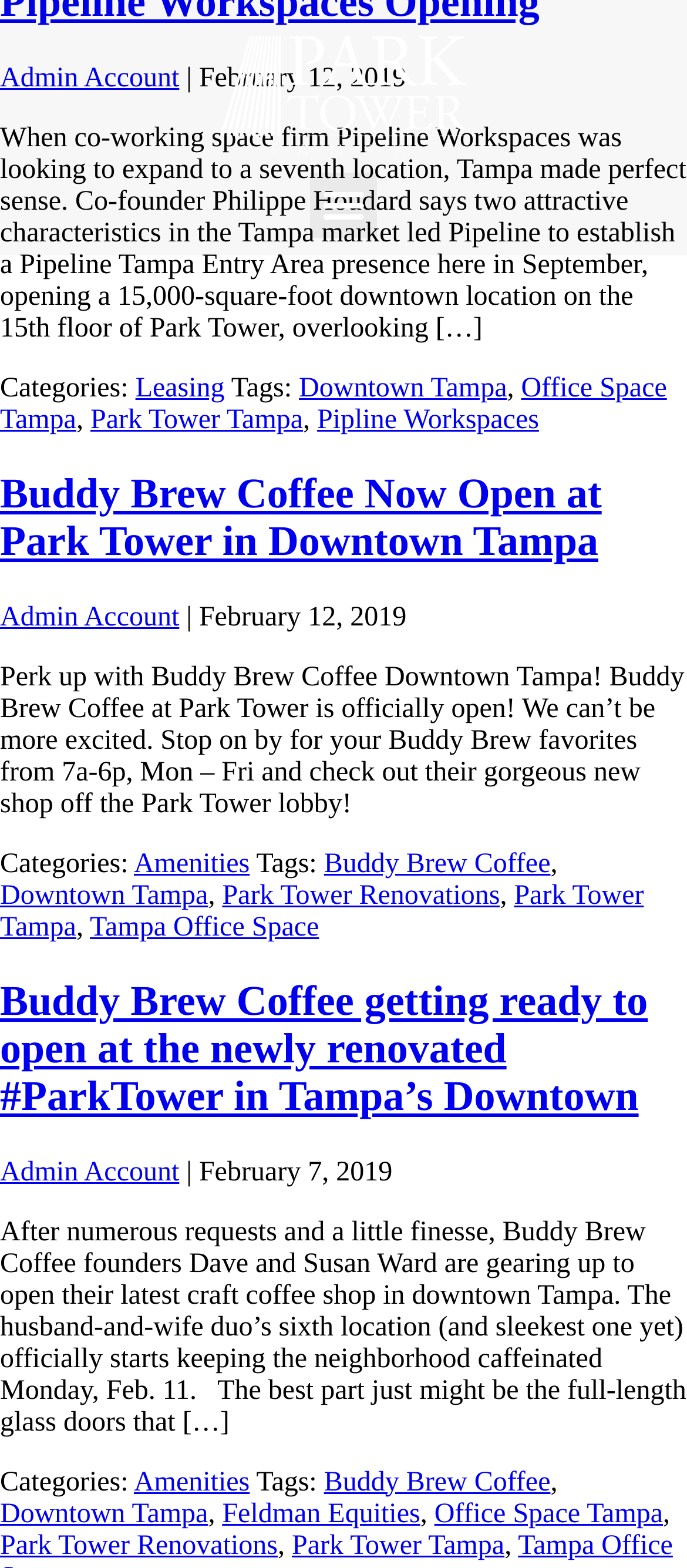Identify the title of the webpage and provide its text content.

Monthly Archives: February 2019